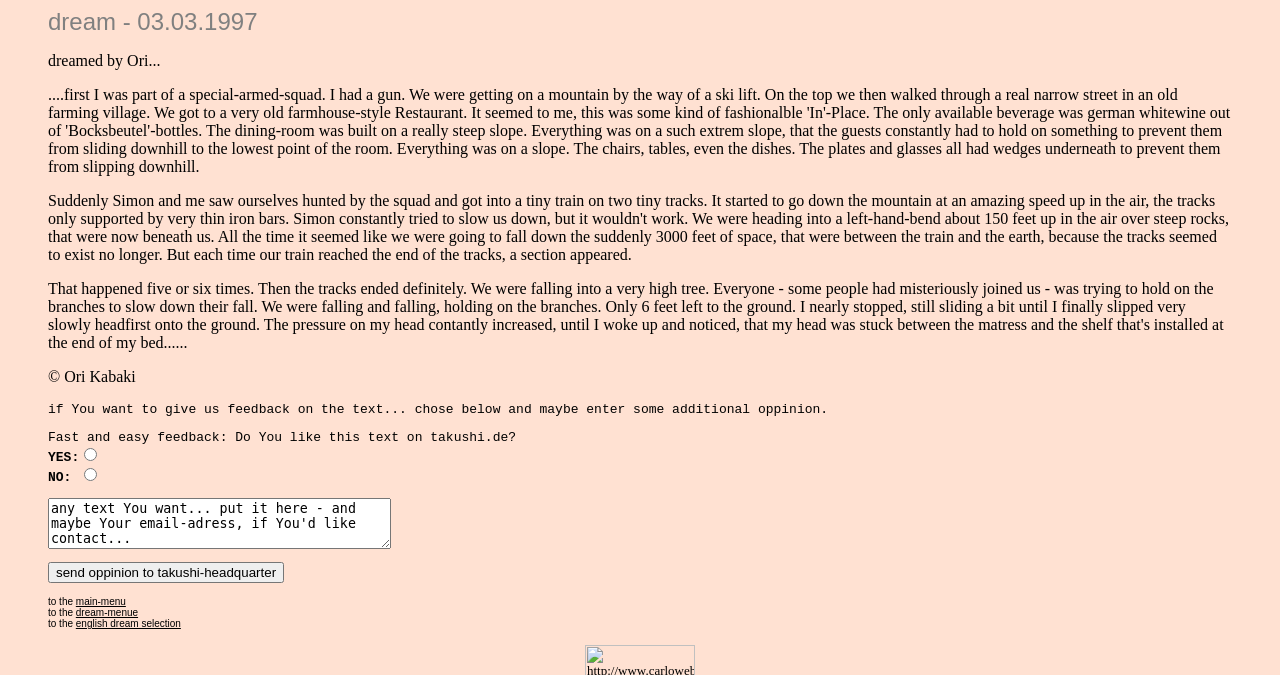Given the element description: "value="send oppinion to takushi-headquarter"", predict the bounding box coordinates of the UI element it refers to, using four float numbers between 0 and 1, i.e., [left, top, right, bottom].

[0.038, 0.833, 0.222, 0.864]